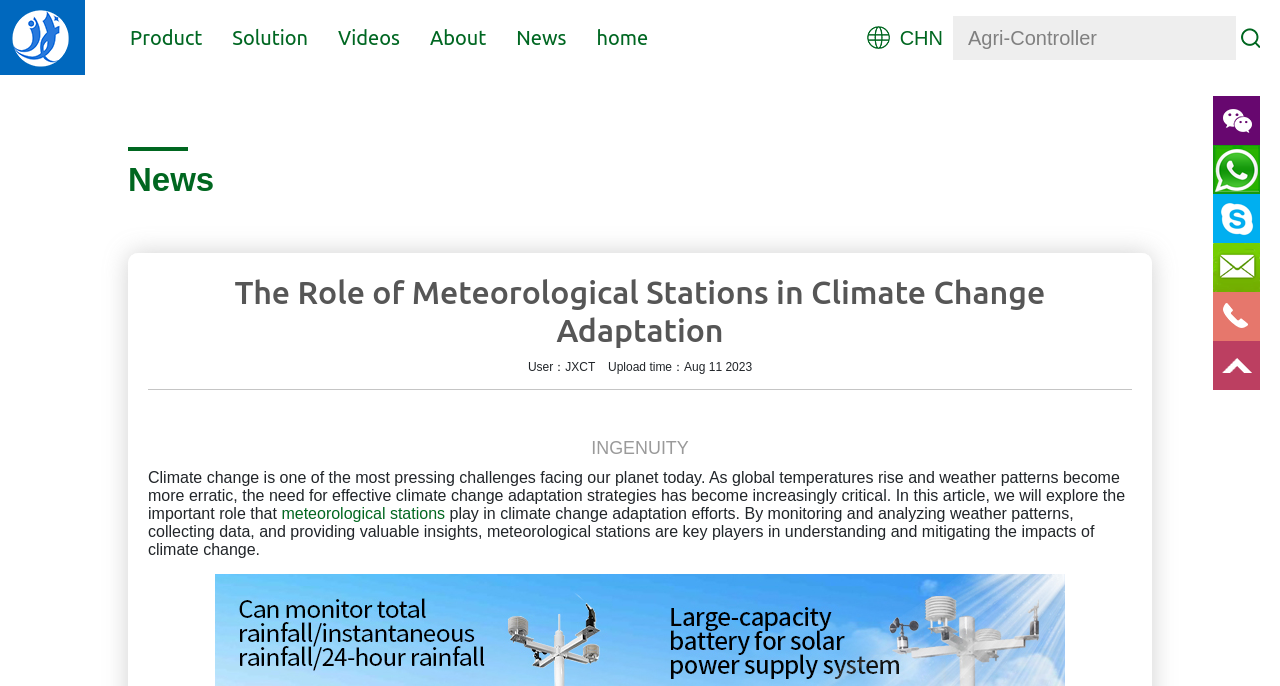Pinpoint the bounding box coordinates for the area that should be clicked to perform the following instruction: "Enter text in the search box".

[0.745, 0.023, 0.966, 0.087]